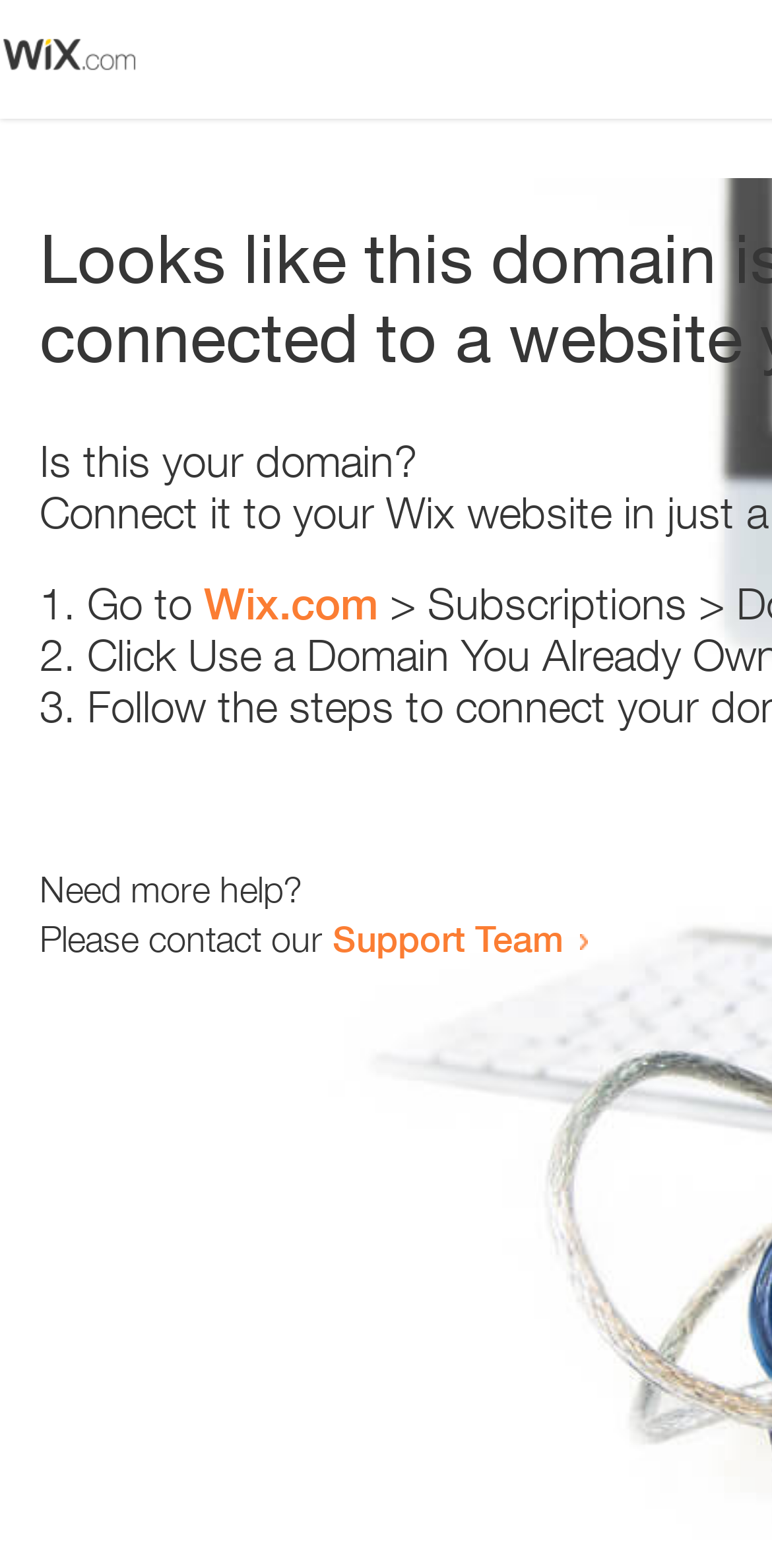Identify and provide the text of the main header on the webpage.

Looks like this domain isn't
connected to a website yet